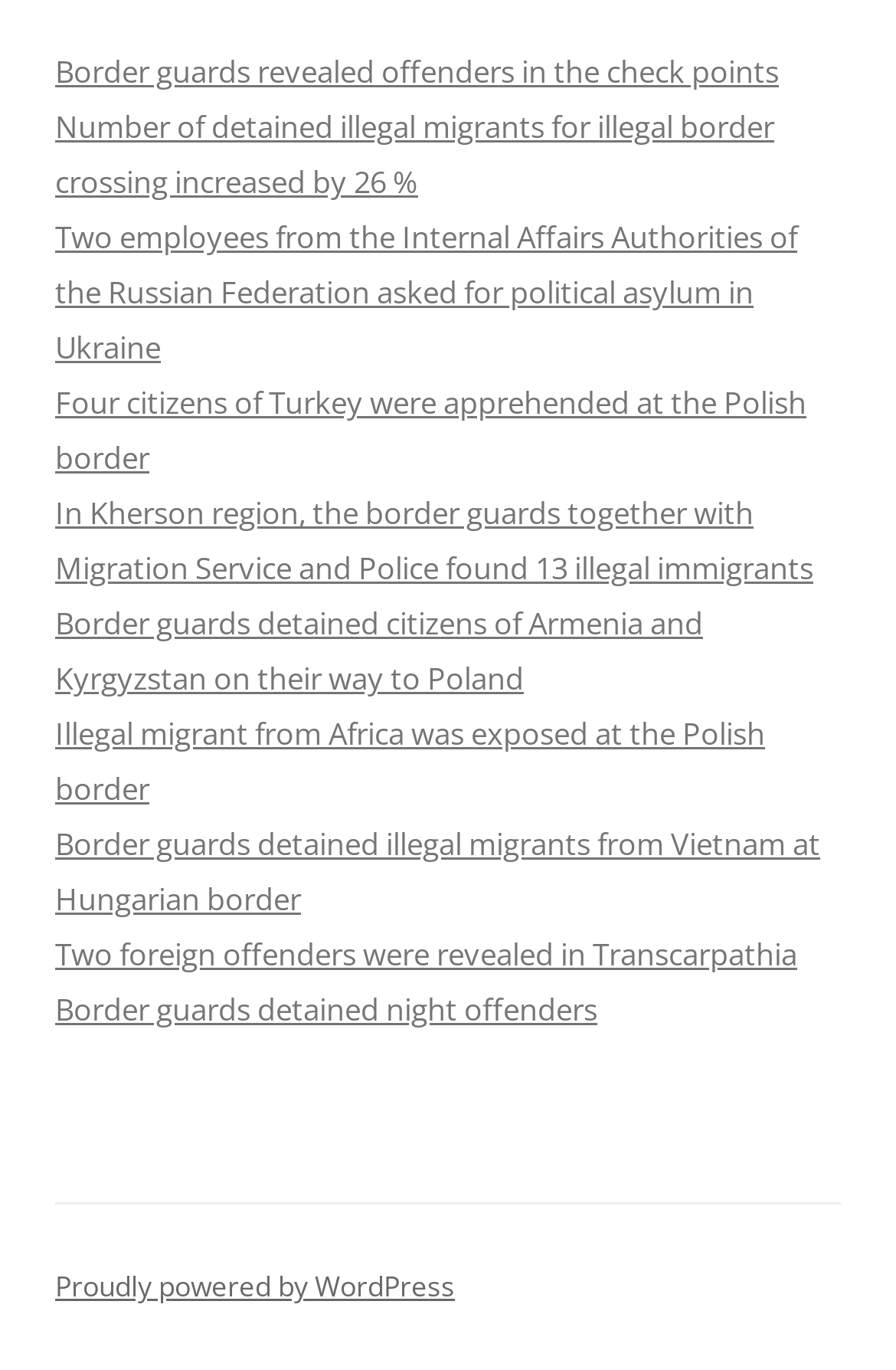Indicate the bounding box coordinates of the element that needs to be clicked to satisfy the following instruction: "View article about detained illegal migrants for illegal border crossing". The coordinates should be four float numbers between 0 and 1, i.e., [left, top, right, bottom].

[0.062, 0.078, 0.864, 0.148]